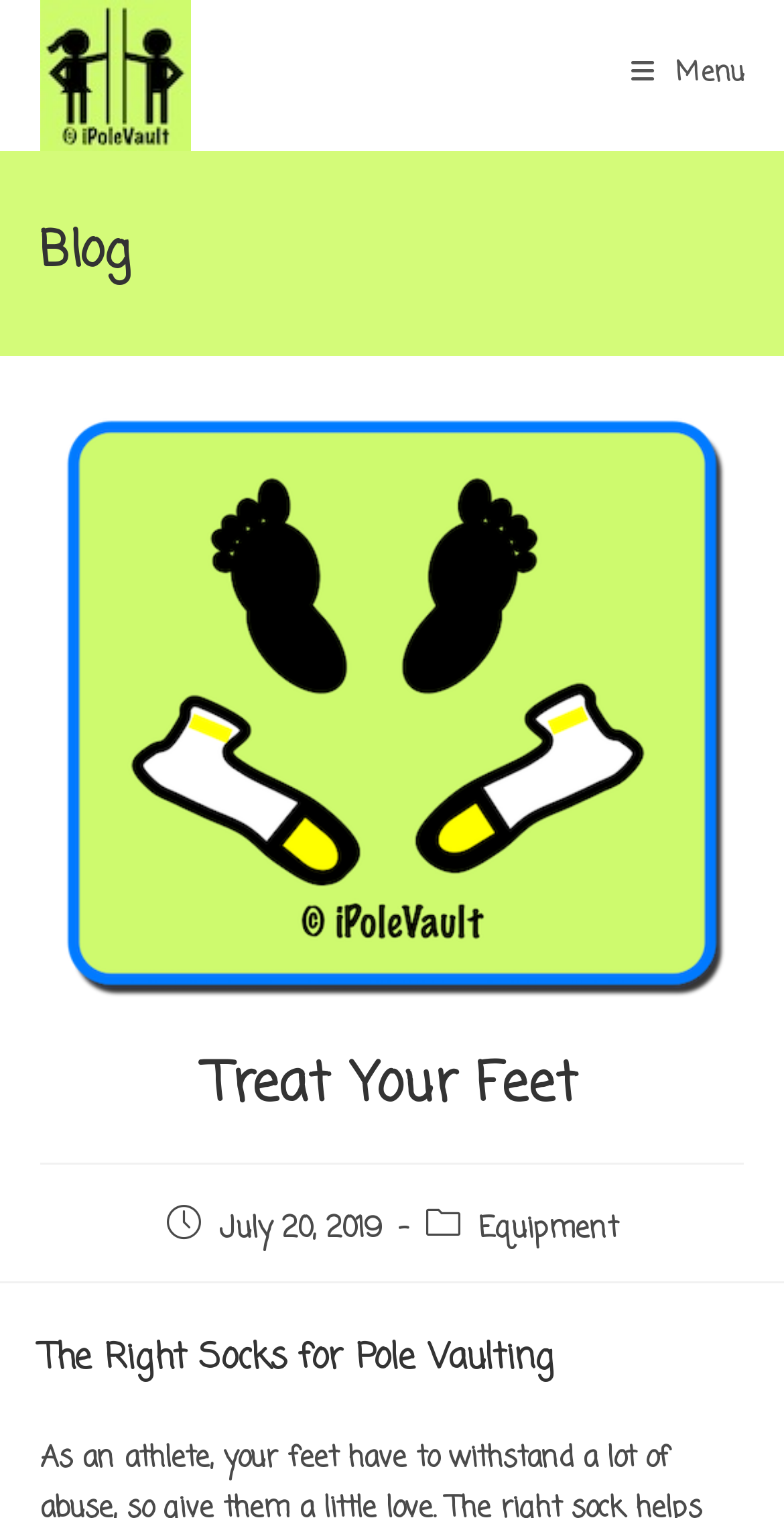Is there a mobile menu option?
Answer the question with a detailed explanation, including all necessary information.

I found a link 'Mobile Menu' at the top right corner of the webpage, which indicates that there is a mobile menu option available.